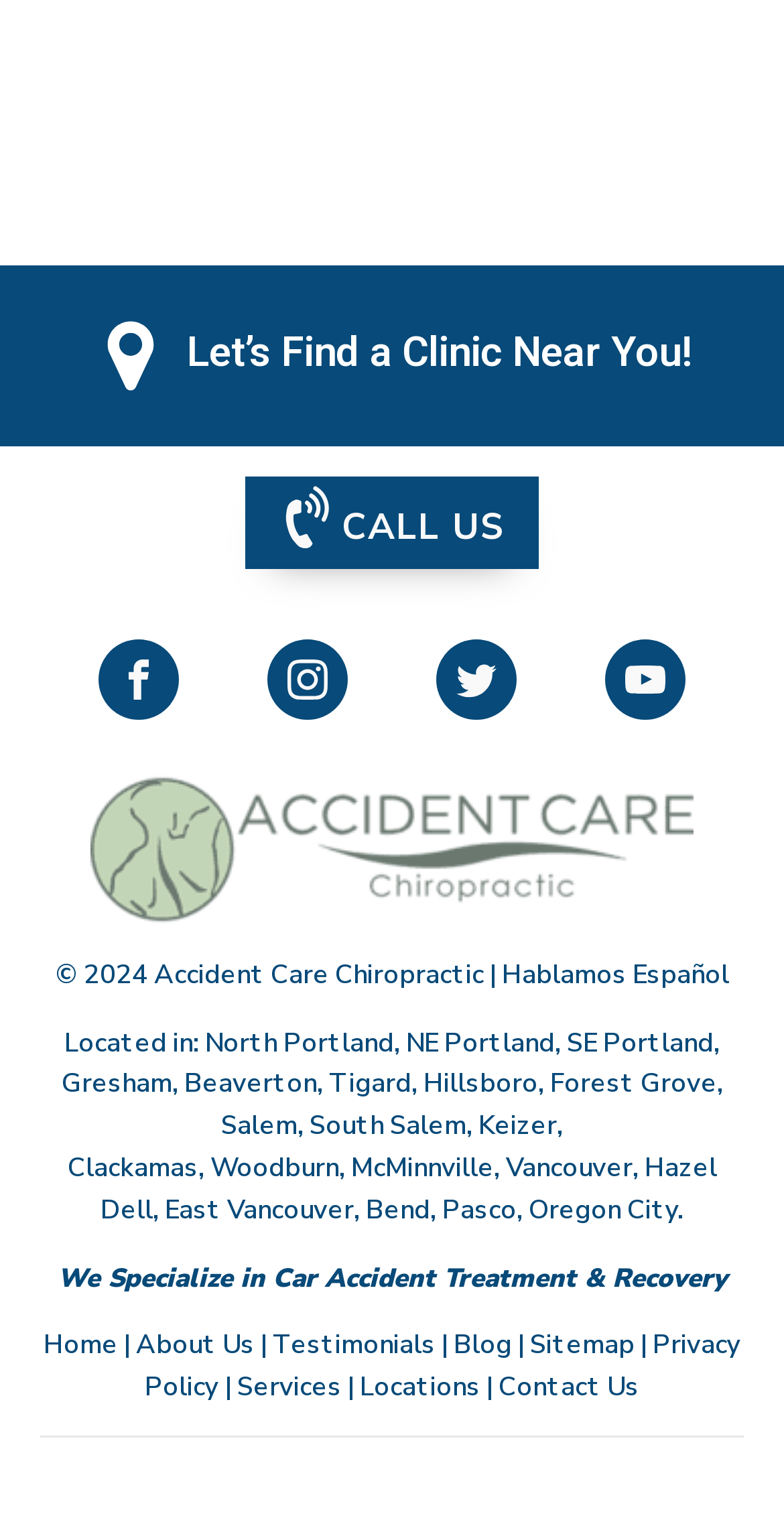Identify the bounding box coordinates of the HTML element based on this description: "Woodburn".

[0.268, 0.758, 0.432, 0.781]